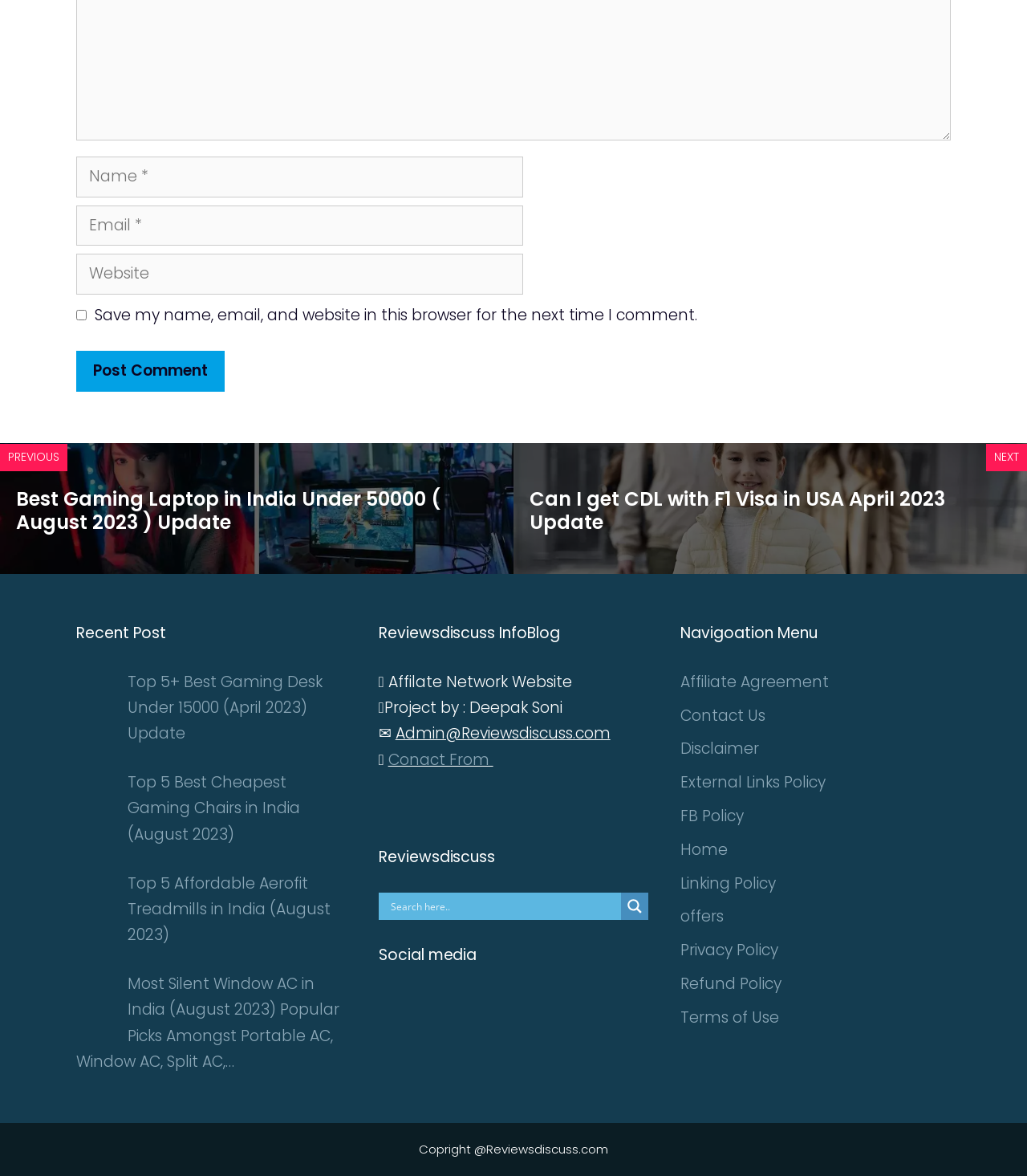Using the given element description, provide the bounding box coordinates (top-left x, top-left y, bottom-right x, bottom-right y) for the corresponding UI element in the screenshot: offers

[0.663, 0.77, 0.705, 0.789]